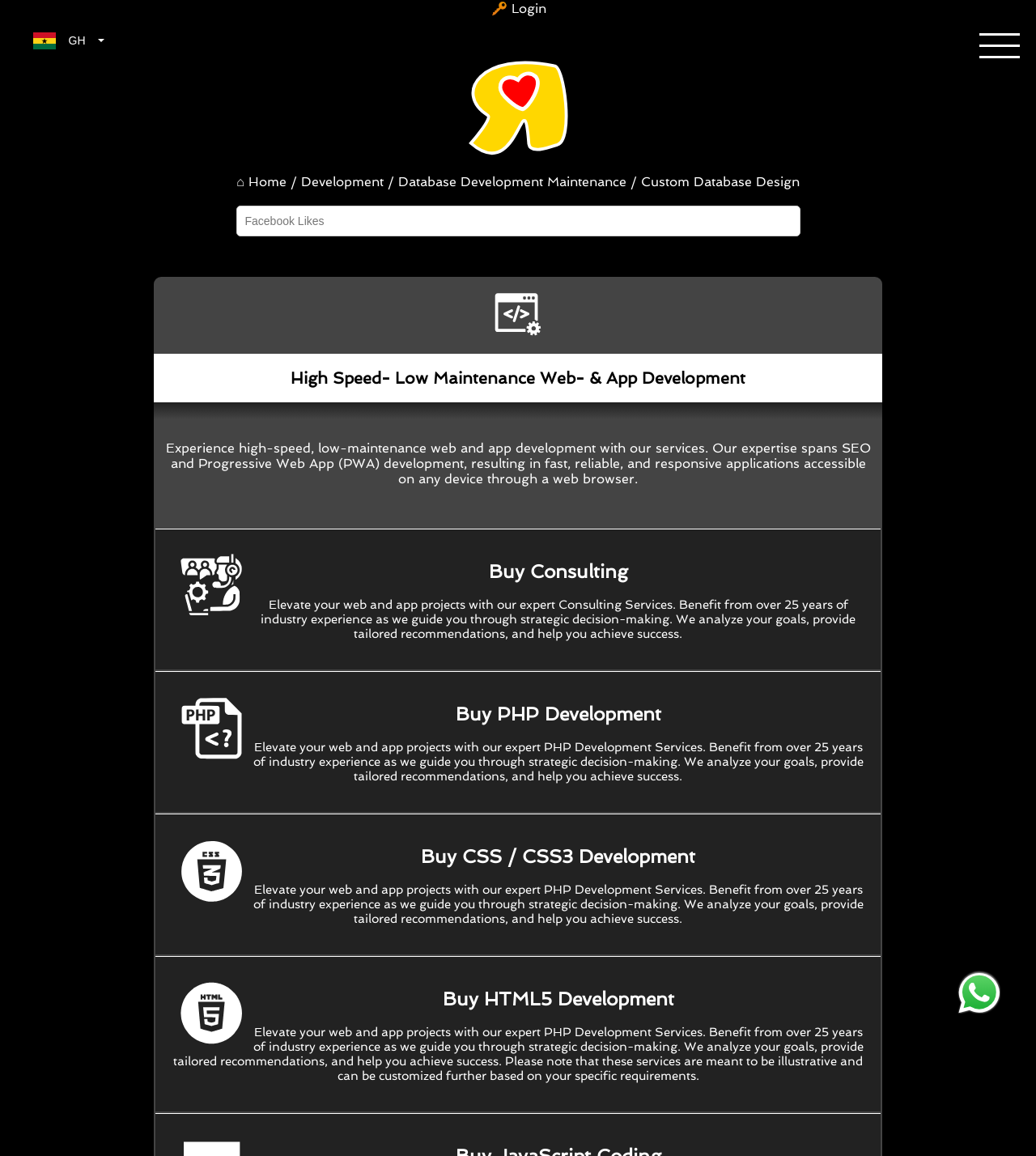Use the details in the image to answer the question thoroughly: 
How many years of industry experience do the developers have?

By analyzing the link elements with texts 'Development Consulting Buy Consulting ...', 'PHP Development Buy PHP Development ...', 'CSS / CSS3 Development Buy CSS / CSS3 Development ...', and 'HTML5 Development Buy HTML5 Development ...', I found that all of them mention 'over 25 years of industry experience', which suggests that the developers have more than 25 years of experience in the industry.